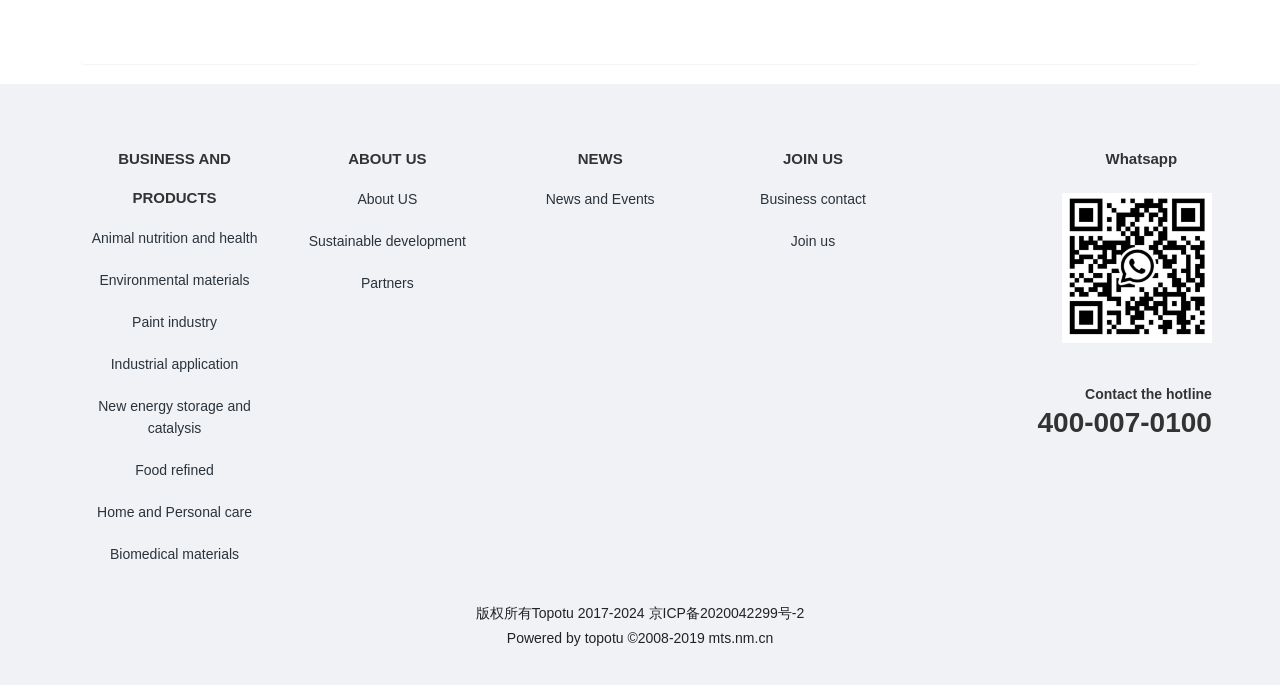Please locate the bounding box coordinates of the element's region that needs to be clicked to follow the instruction: "Browse the 'November 2023' archive". The bounding box coordinates should be provided as four float numbers between 0 and 1, i.e., [left, top, right, bottom].

None